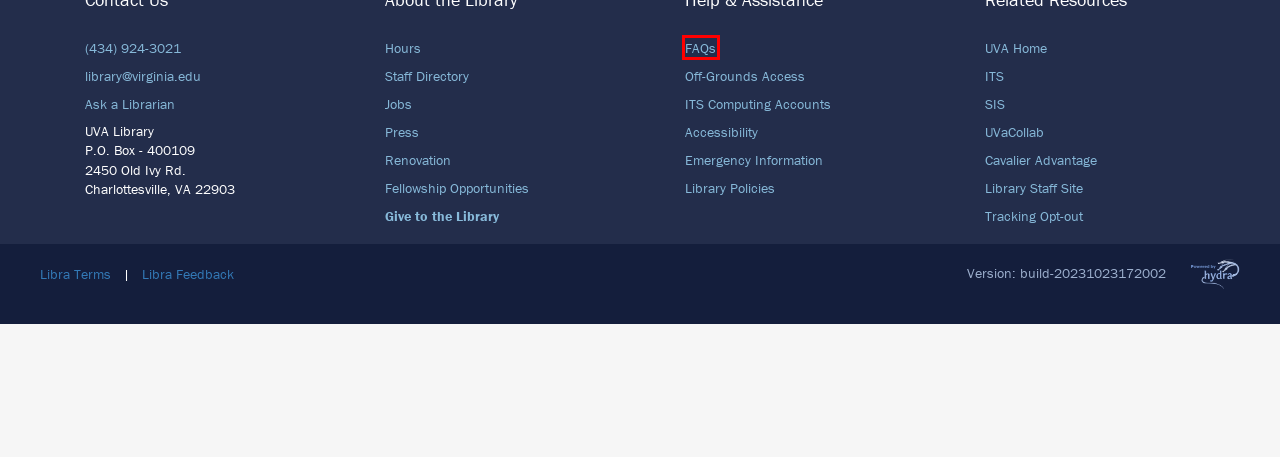Review the webpage screenshot and focus on the UI element within the red bounding box. Select the best-matching webpage description for the new webpage that follows after clicking the highlighted element. Here are the candidates:
A. Emergency Information | UVA Library
B. Visit the renovated library! | UVA Library
C. The Next Chapter | UVA Library
D. Press Inquiries | UVA Library
E. Terms of Use for Libra | UVA Library
F. LibAnswers - LibAnswers
G. Accessibility services | UVA Library
H. Policies | UVA Library

F